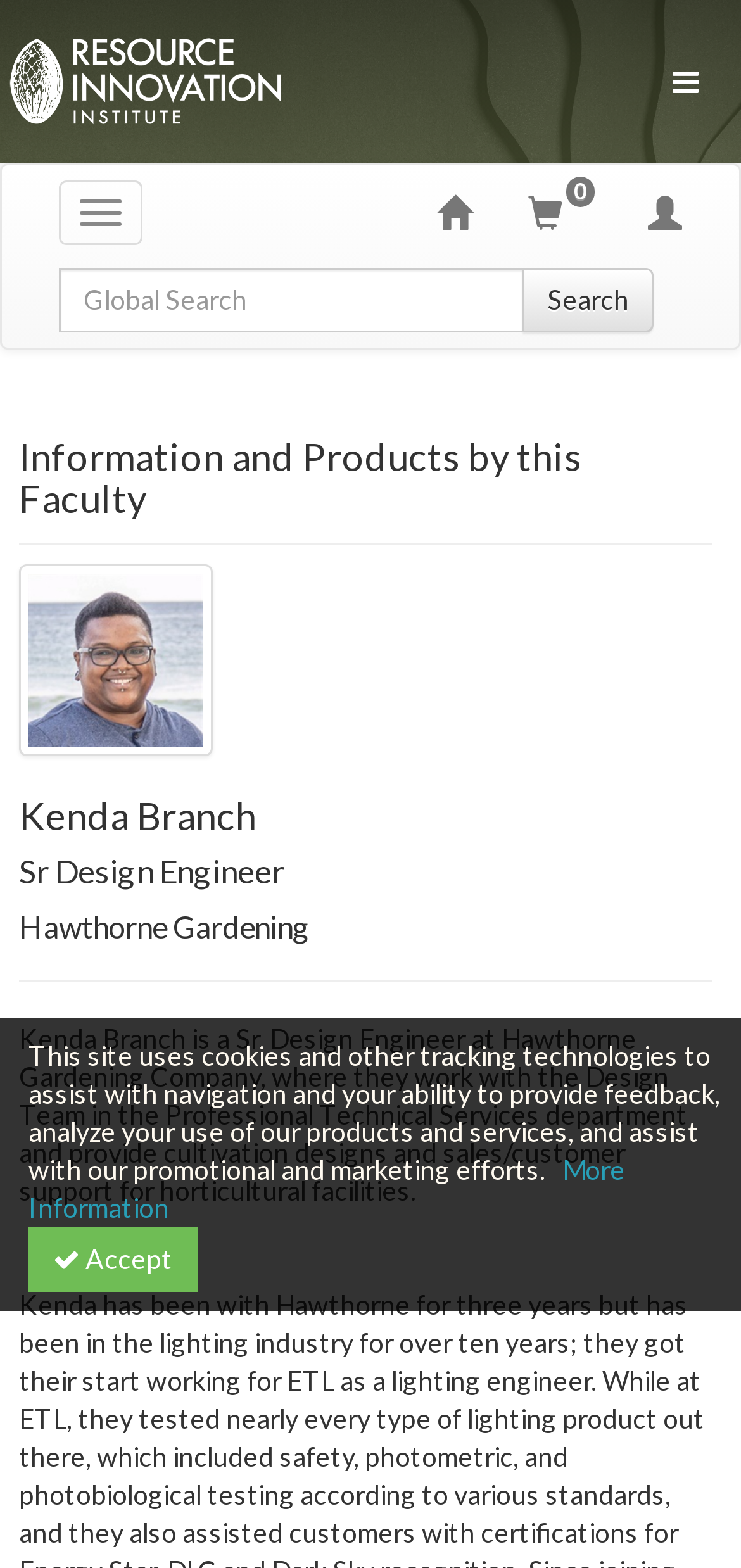Create a detailed narrative describing the layout and content of the webpage.

The webpage is about Kenda Branch, a Sr. Design Engineer at Hawthorne Gardening Company. At the top left corner, there is a logo image with a link. On the top right corner, there are three buttons: a toggle navigation button, a button with an icon, and a search bar with a text box and a search button. Below the search bar, there are three links: "Home", "Shopping Cart", and "My Account".

The main content of the webpage is divided into two sections. The first section has three headings: "Information and Products by this Faculty", "Kenda Branch", and "Sr Design Engineer" at Hawthorne Gardening. Below these headings, there is a paragraph of text describing Kenda Branch's role at Hawthorne Gardening Company.

The second section is separated from the first section by a horizontal separator line. This section has a paragraph of text describing Kenda Branch's work experience and responsibilities. Below this paragraph, there is a notice about the use of cookies and tracking technologies on the website, followed by a link to "More Information" and an "Accept" button.

Overall, the webpage has a simple layout with a focus on providing information about Kenda Branch and their work experience.